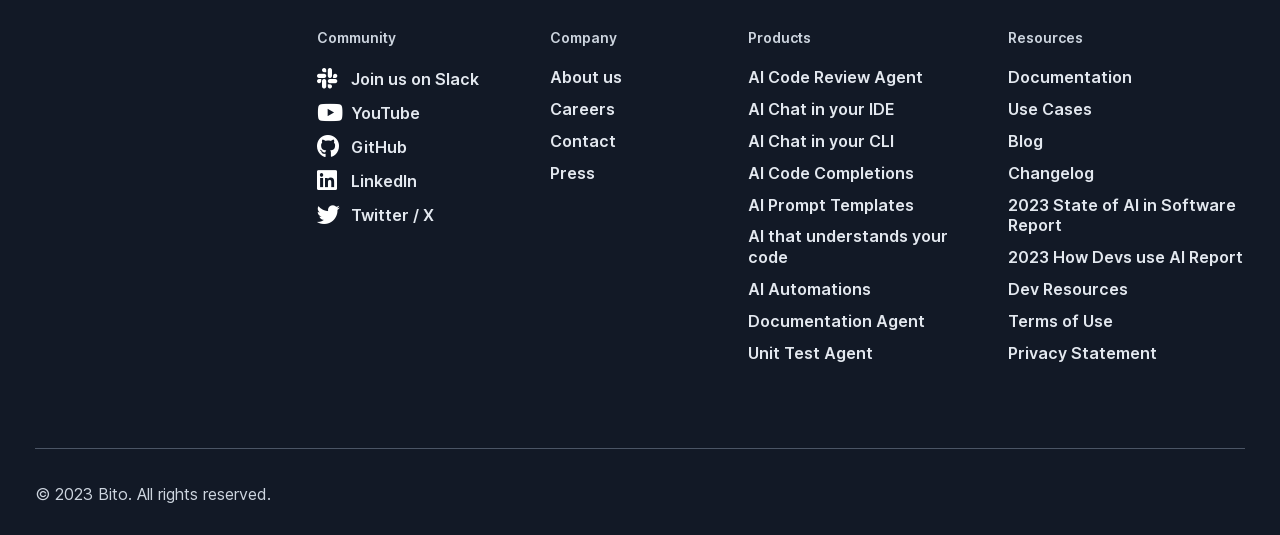Highlight the bounding box coordinates of the element you need to click to perform the following instruction: "Check the 2023 State of AI in Software Report."

[0.788, 0.364, 0.972, 0.442]